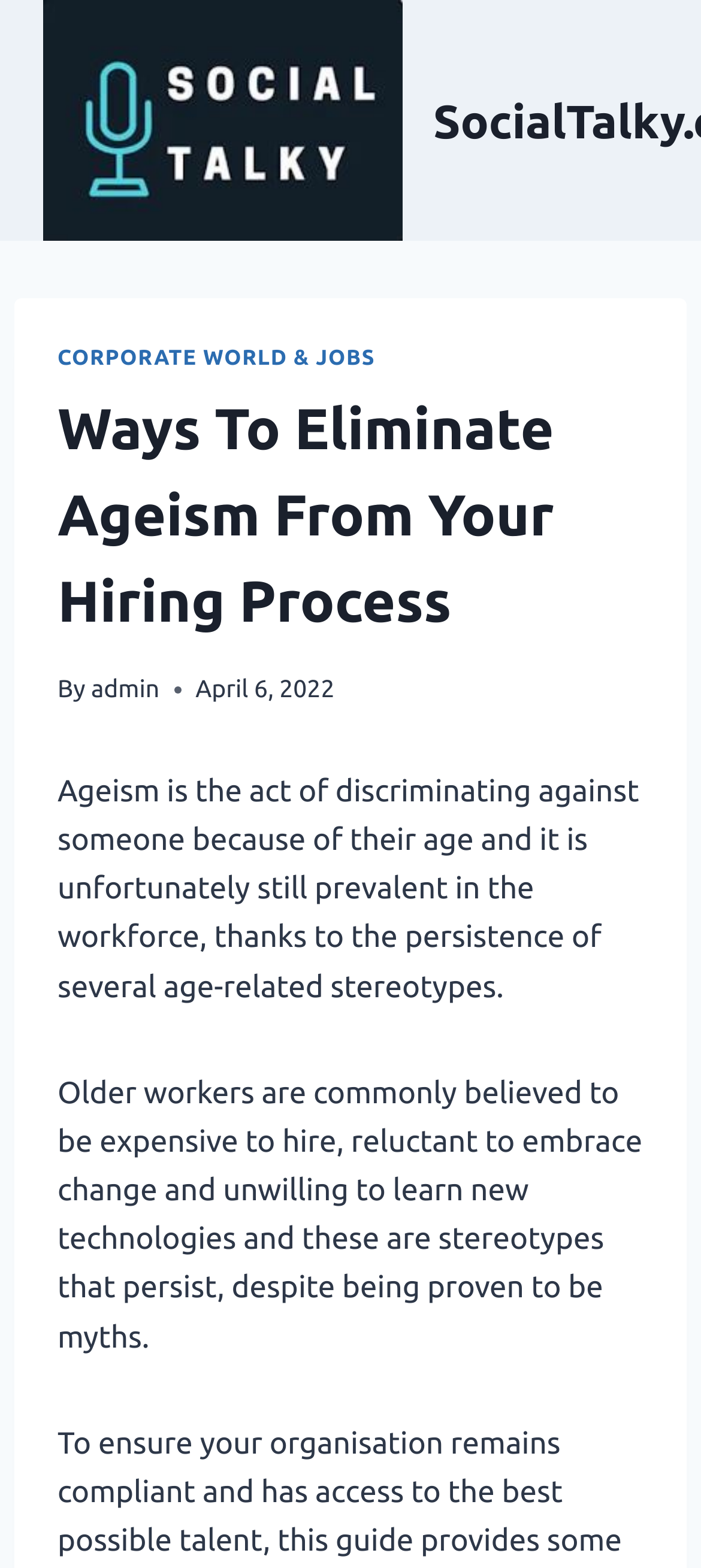What is a common stereotype about older workers?
Provide a detailed answer to the question, using the image to inform your response.

According to the static text, one of the common stereotypes about older workers is that they are expensive to hire, which is mentioned as one of the age-related stereotypes that persist in the workforce.